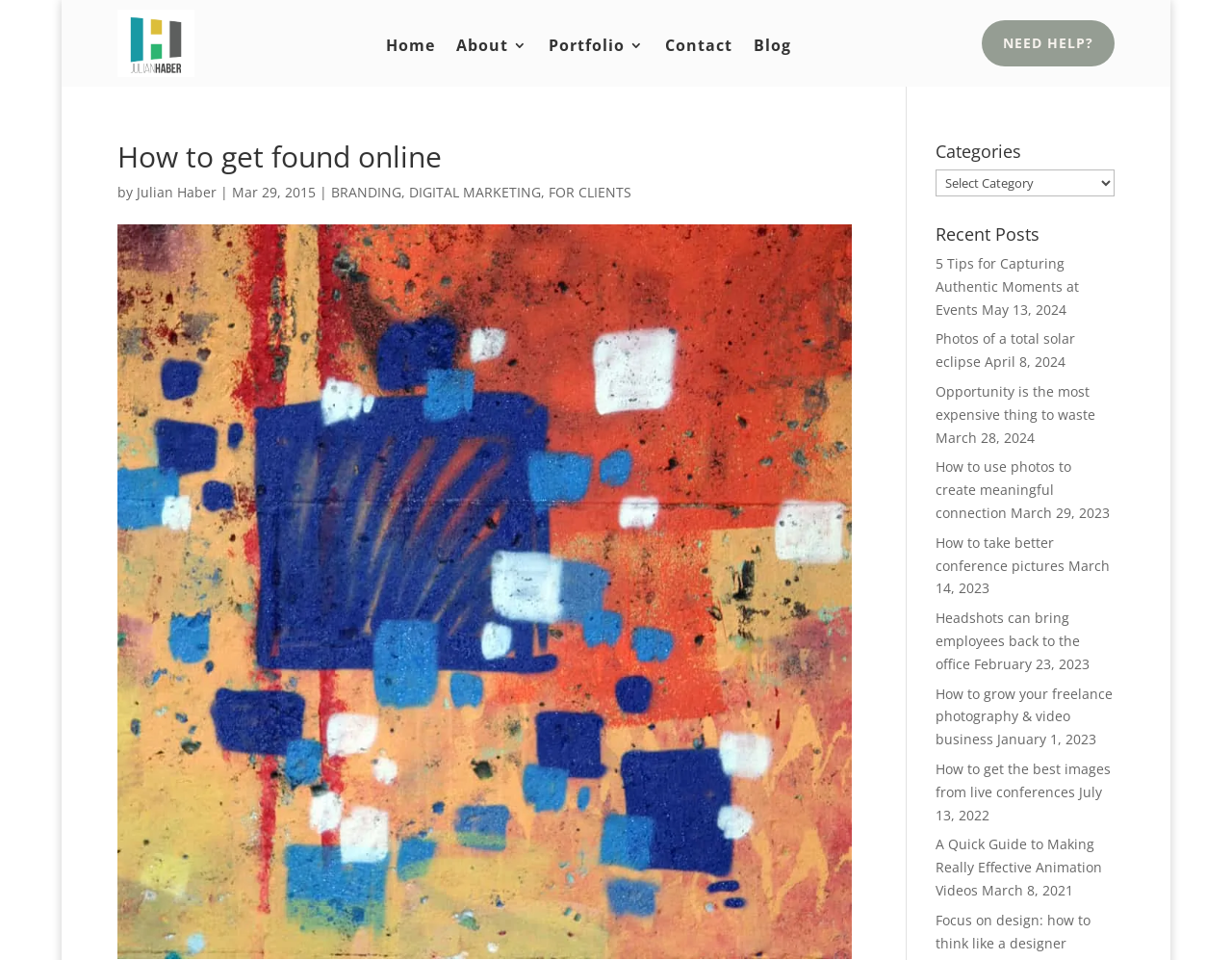Determine the bounding box coordinates of the clickable element to achieve the following action: 'Contact Julian Haber'. Provide the coordinates as four float values between 0 and 1, formatted as [left, top, right, bottom].

[0.54, 0.04, 0.594, 0.062]